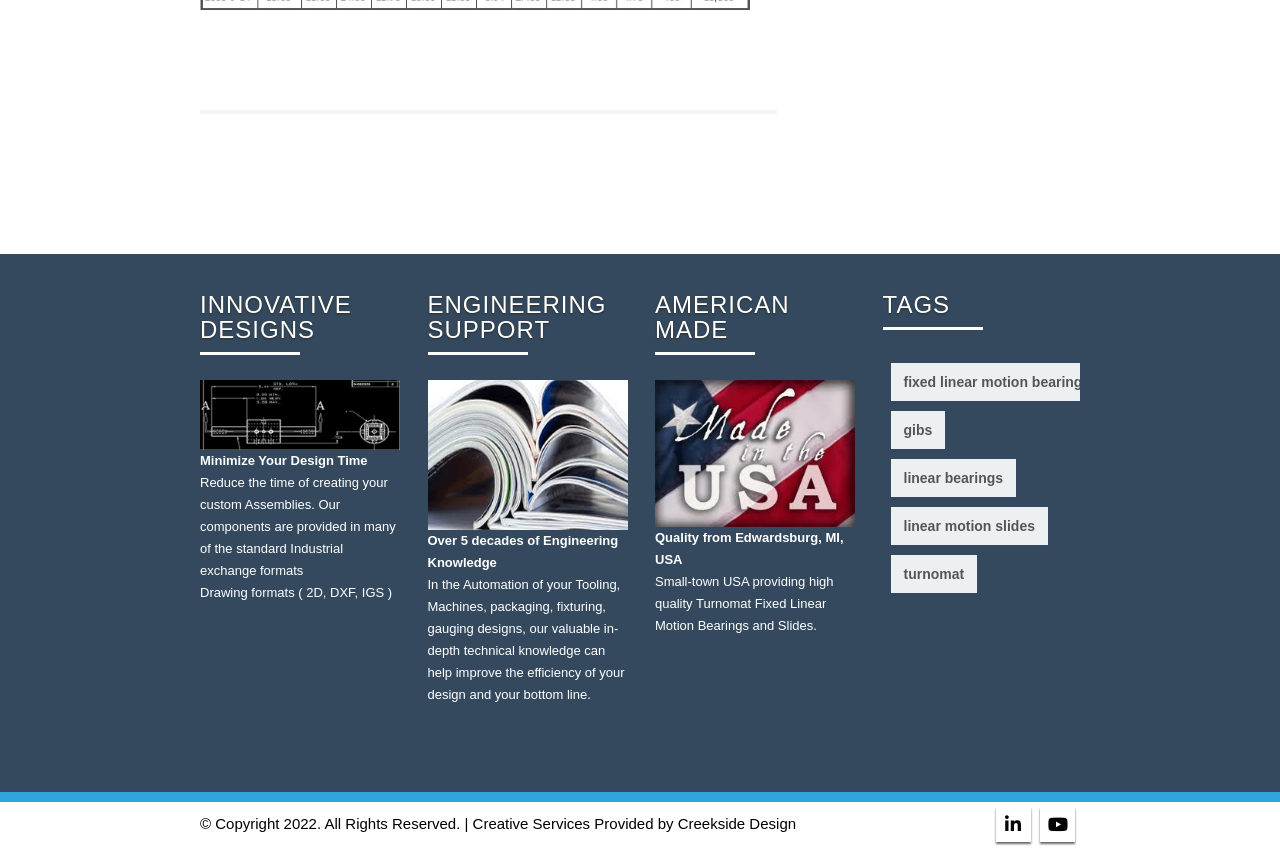How many decades of engineering knowledge do they have?
Based on the image, provide a one-word or brief-phrase response.

Over 5 decades